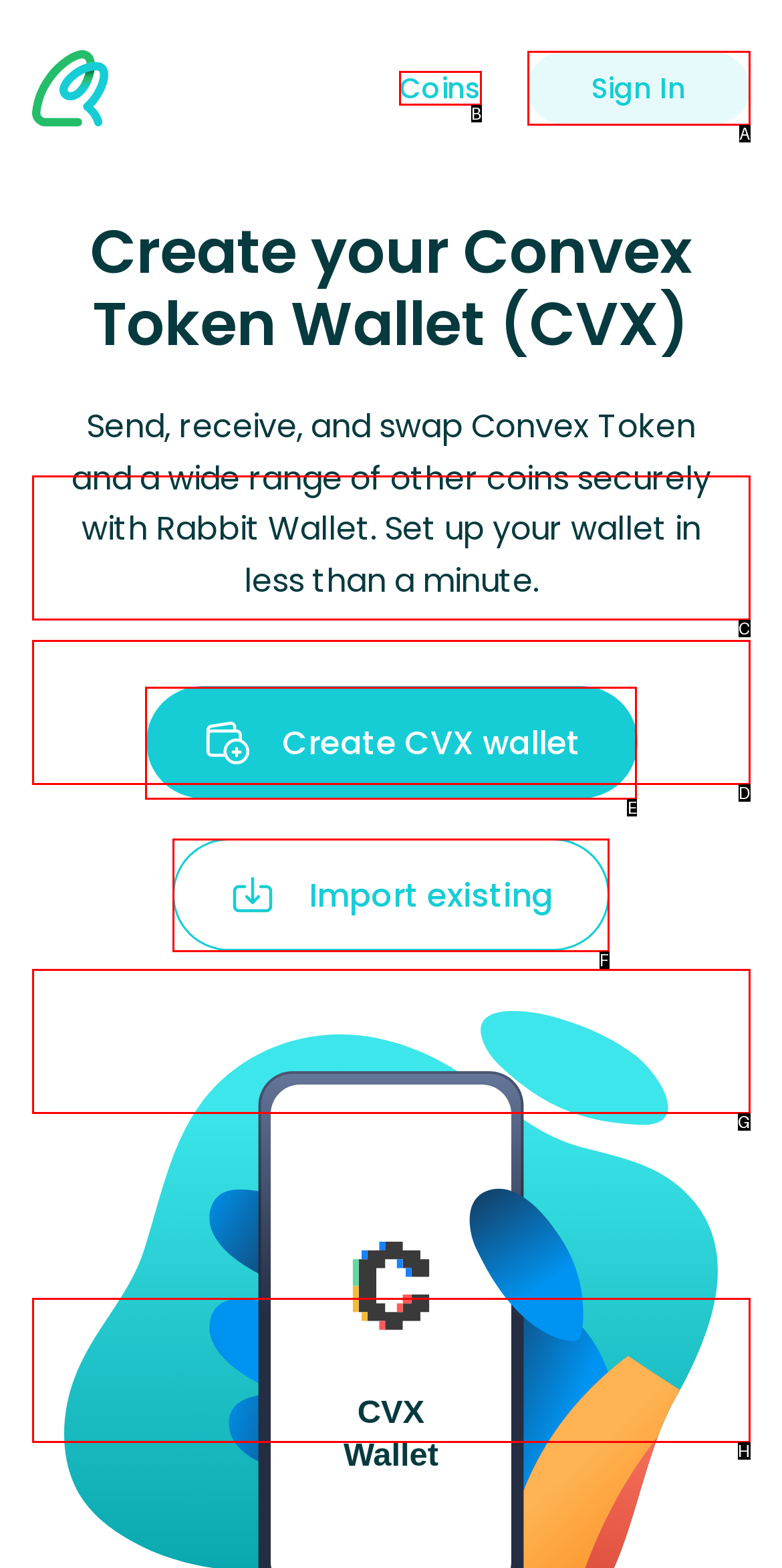Determine the HTML element to click for the instruction: Import an existing wallet.
Answer with the letter corresponding to the correct choice from the provided options.

F